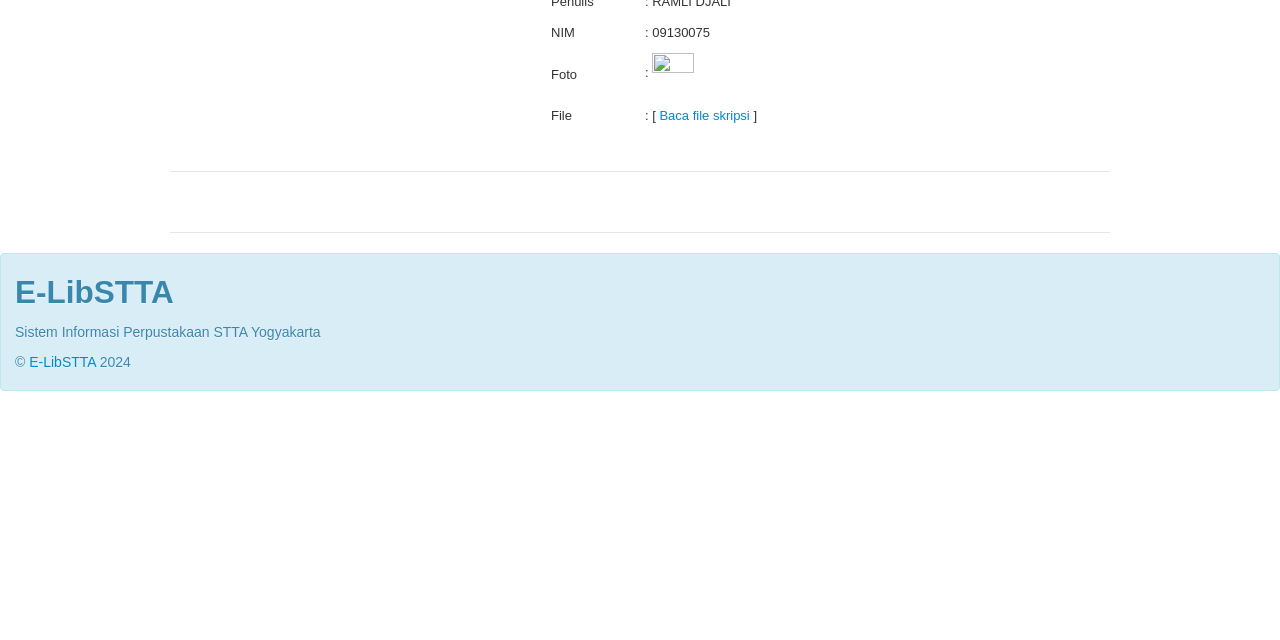Find the bounding box coordinates corresponding to the UI element with the description: "E-LibSTTA". The coordinates should be formatted as [left, top, right, bottom], with values as floats between 0 and 1.

[0.023, 0.553, 0.075, 0.578]